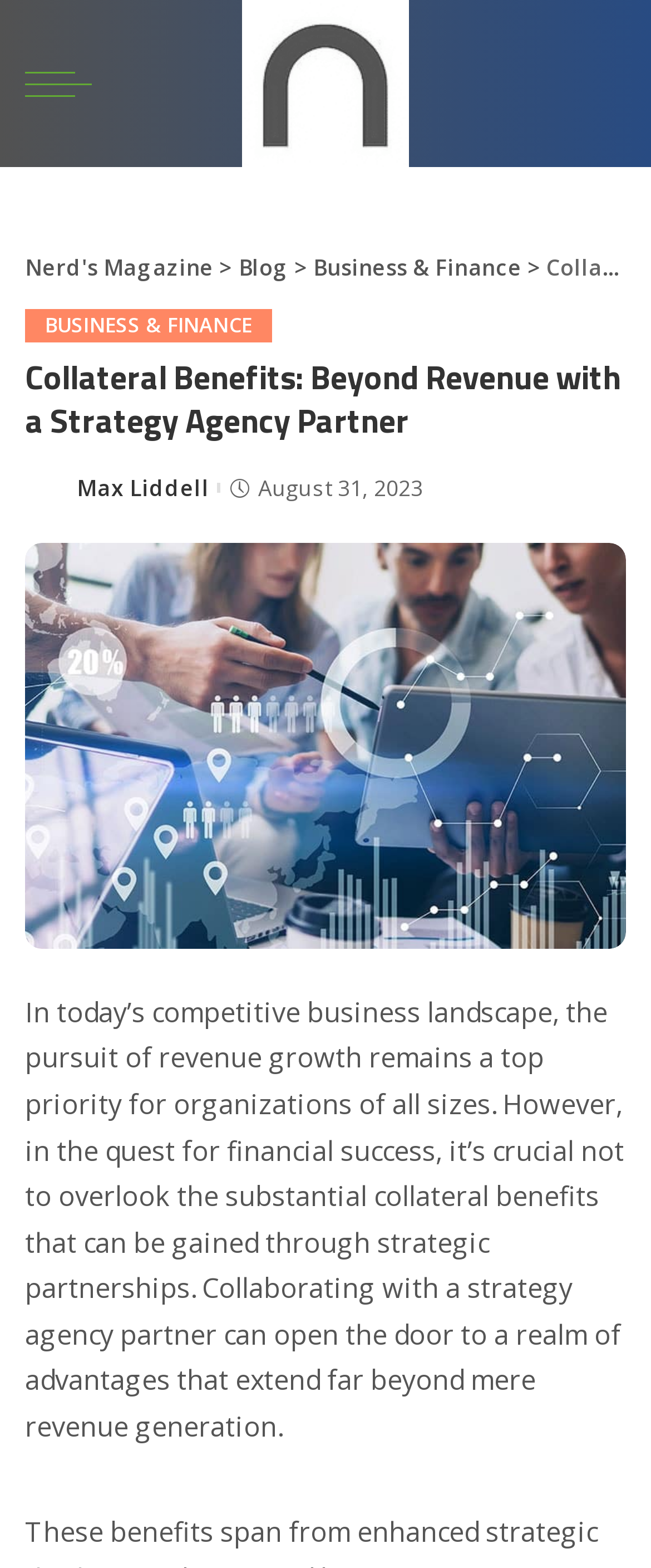What is the name of the magazine?
Respond to the question with a single word or phrase according to the image.

Nerd's Magazine